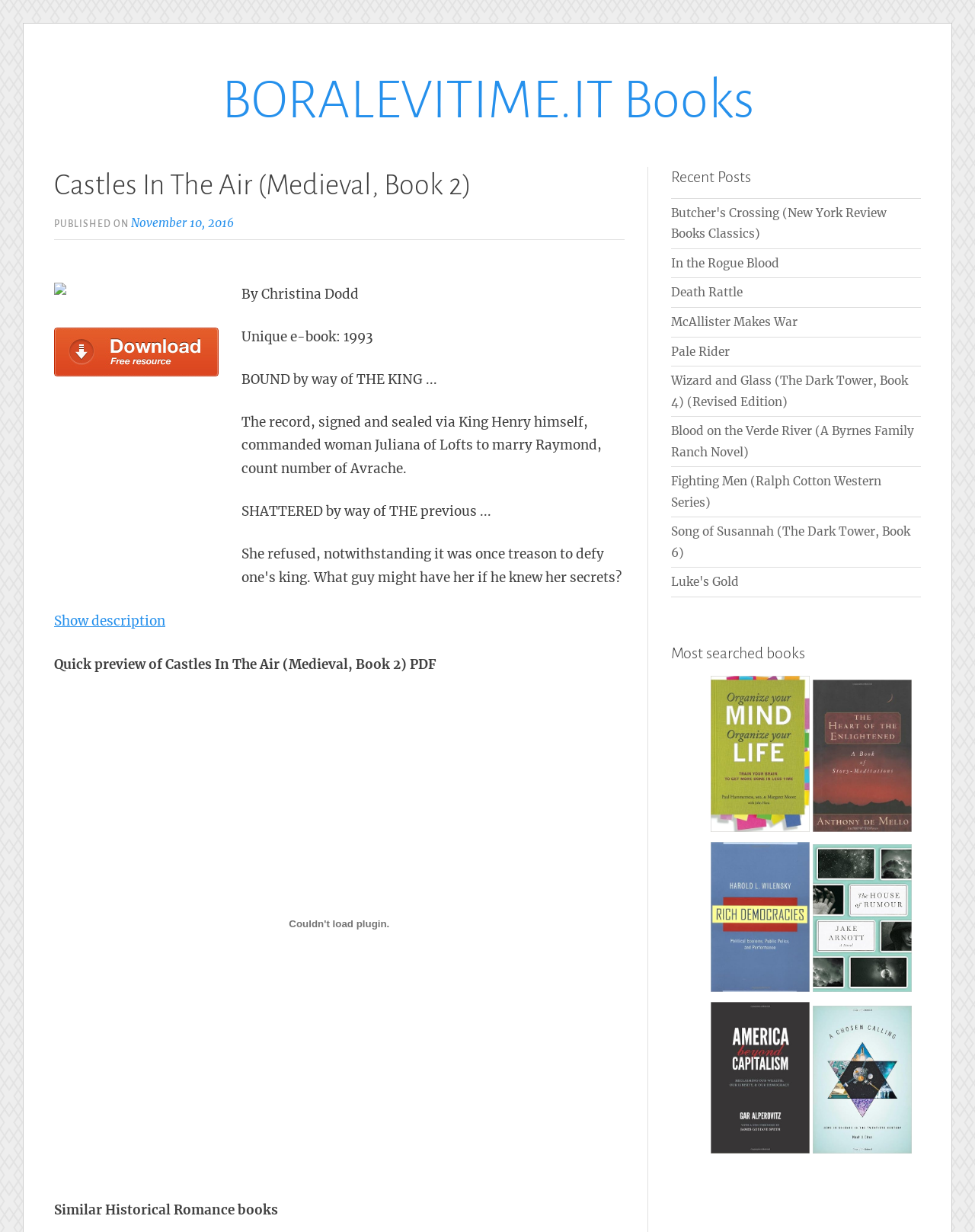What is the publication date of the book? Based on the image, give a response in one word or a short phrase.

November 10, 2016